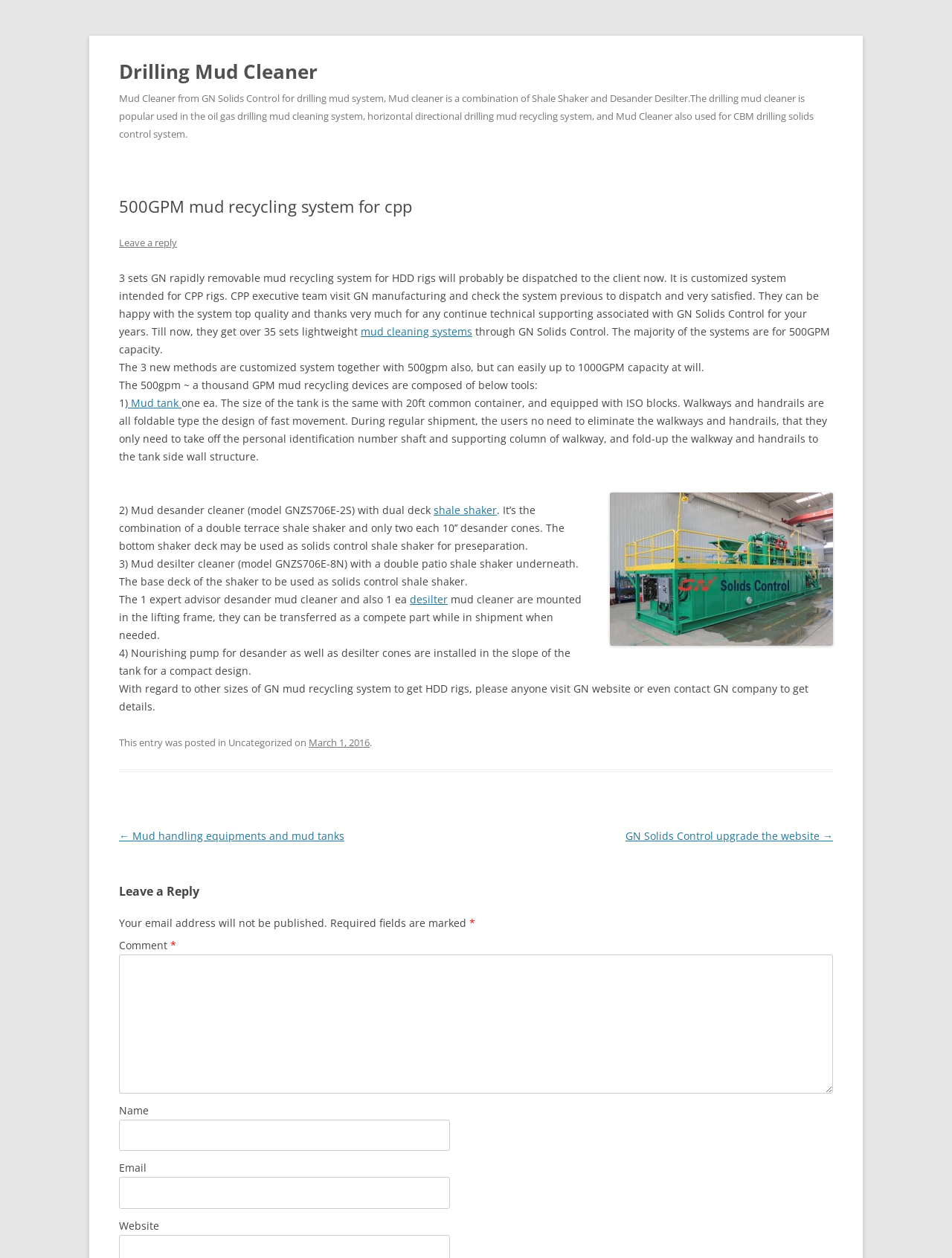How many sets of lightweight mud recycling systems have been sold?
Using the image as a reference, give an elaborate response to the question.

The number of sets sold is mentioned in the text 'They can be happy with the system top quality and thanks very much for any continue technical supporting associated with GN Solids Control for your years. Till now, they get over 35 sets lightweight...'